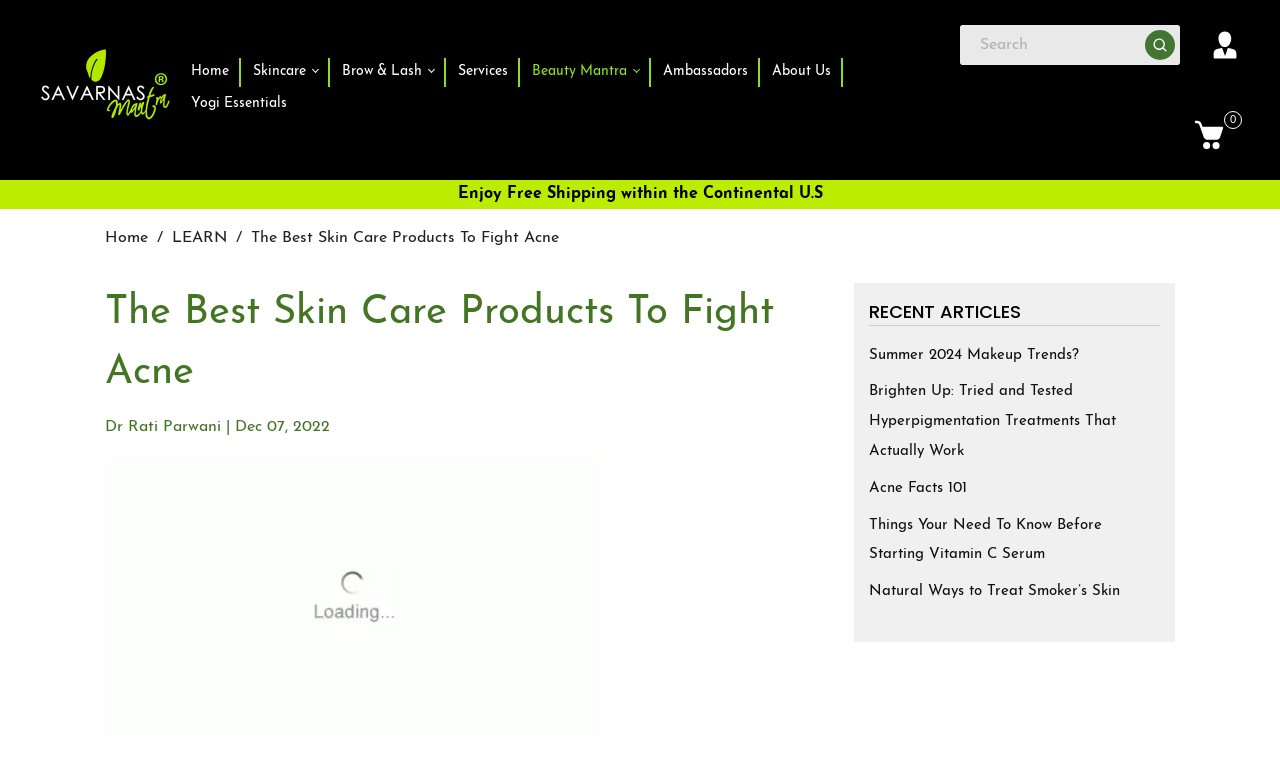Identify and extract the main heading from the webpage.

The Best Skin Care Products To Fight Acne